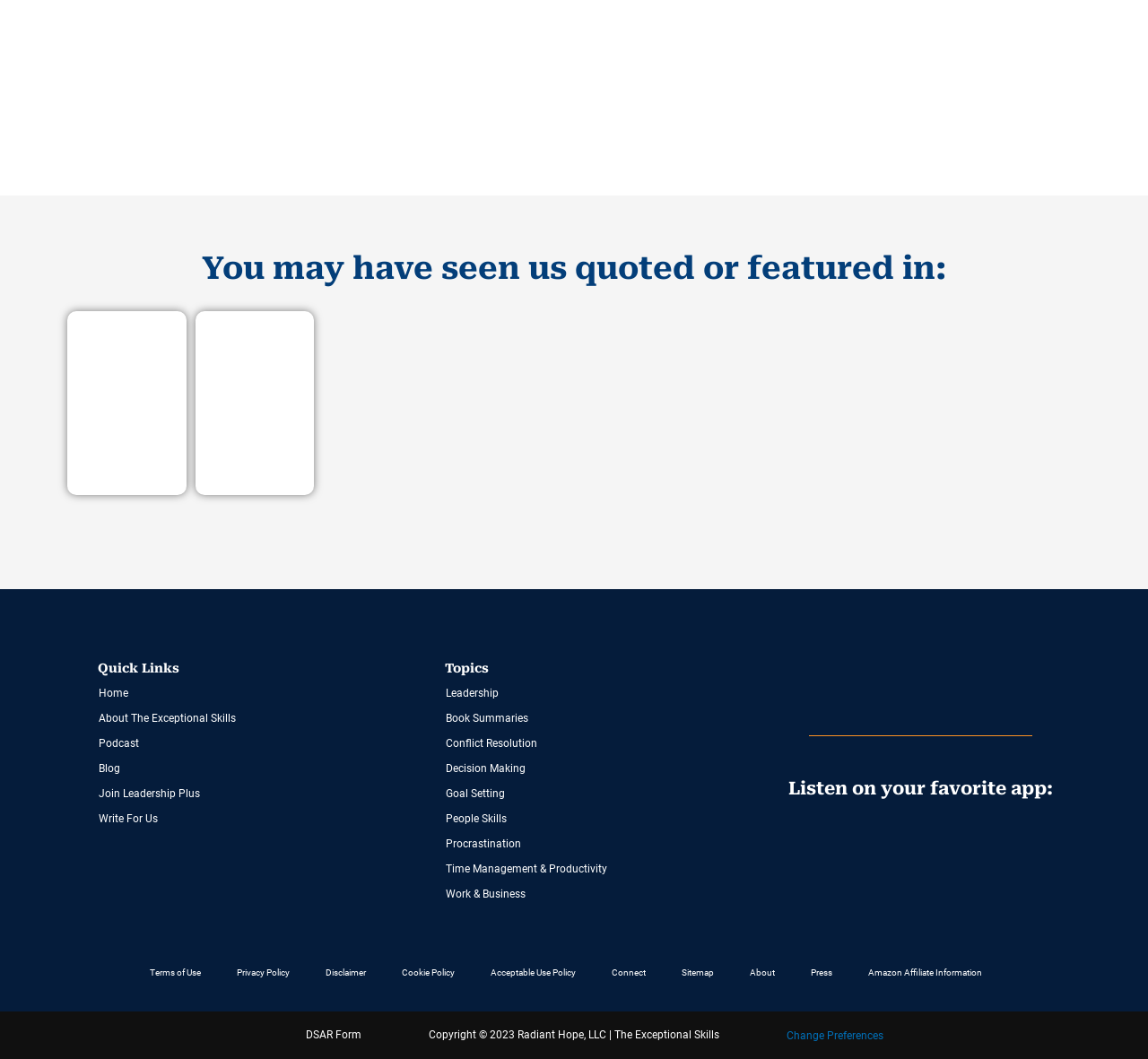Determine the bounding box coordinates of the clickable region to carry out the instruction: "Change preferences".

[0.685, 0.972, 0.769, 0.984]